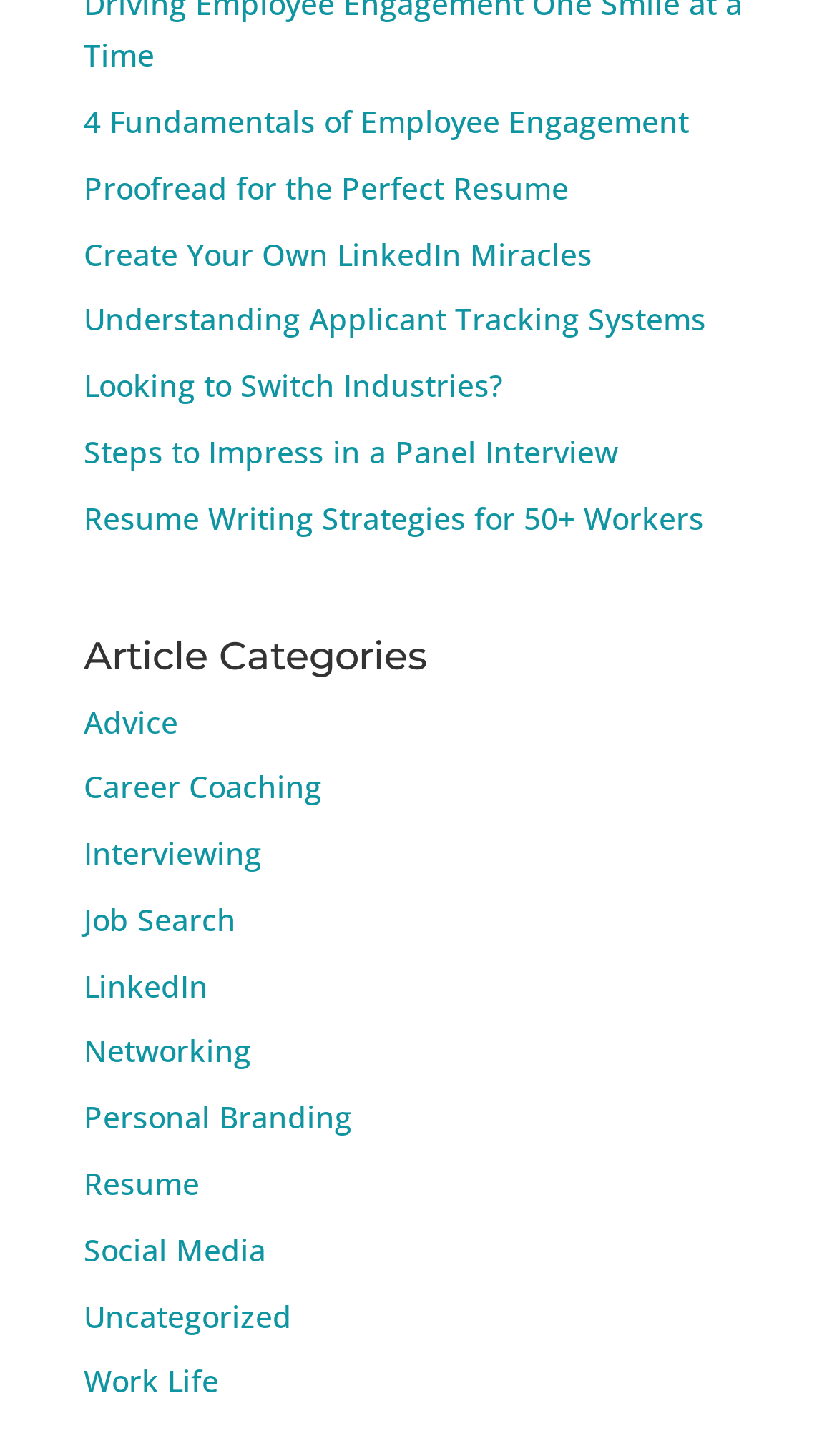Determine the bounding box coordinates of the area to click in order to meet this instruction: "Read about 4 Fundamentals of Employee Engagement".

[0.1, 0.069, 0.823, 0.097]